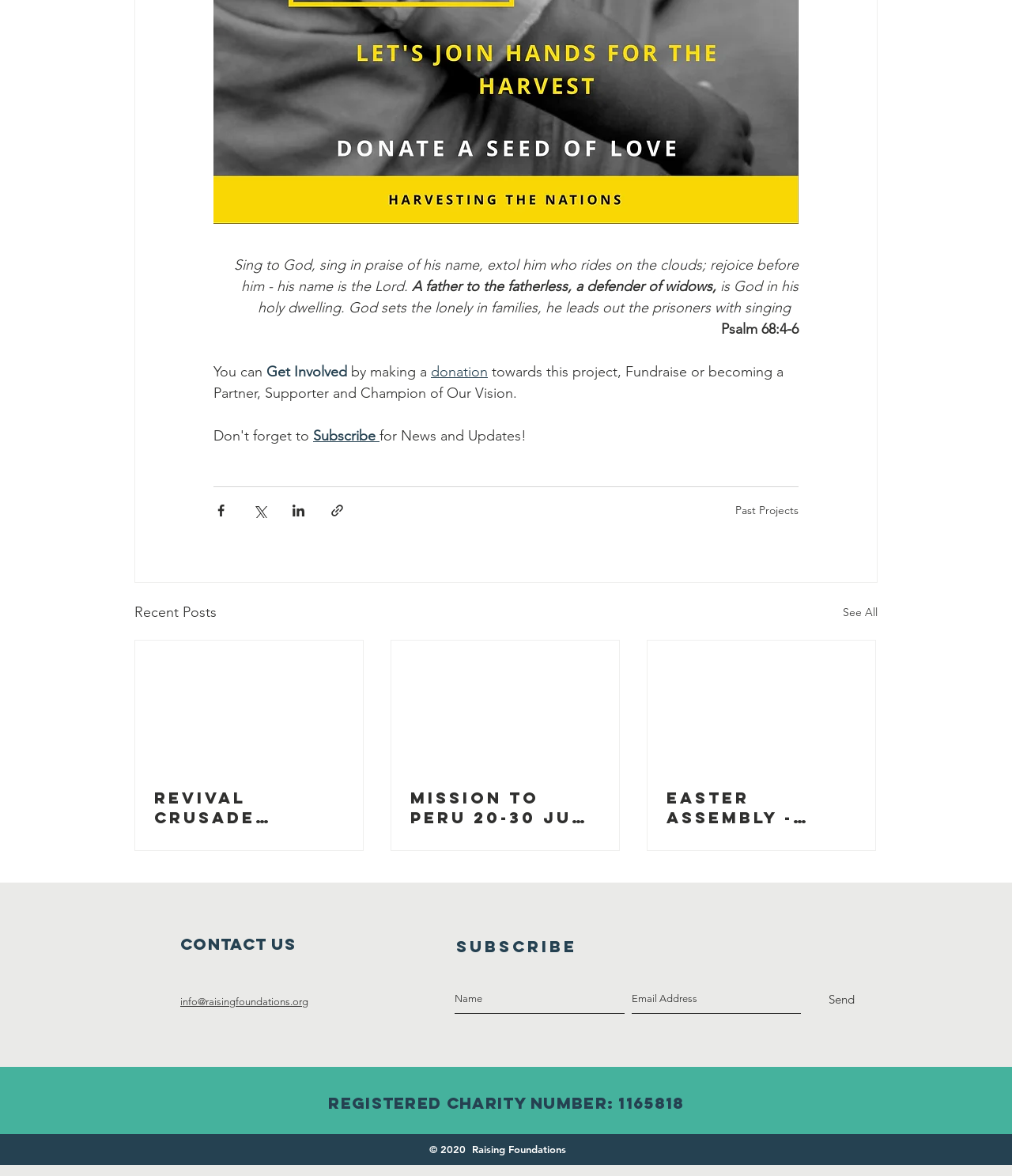Answer the question below using just one word or a short phrase: 
What is the charity number of the organization?

1165818